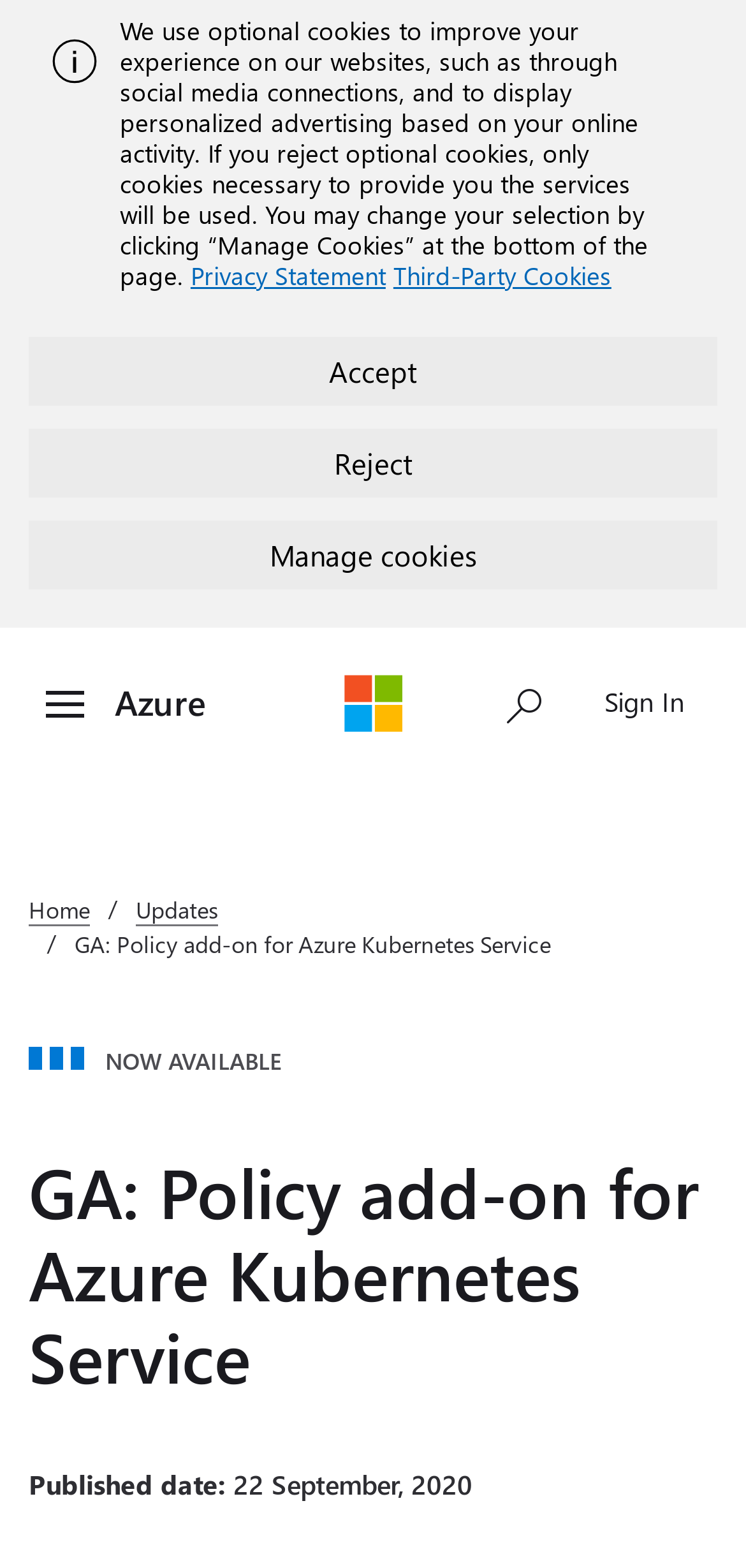Use a single word or phrase to answer the question:
What is the purpose of the 'Show search input' button?

To show search input